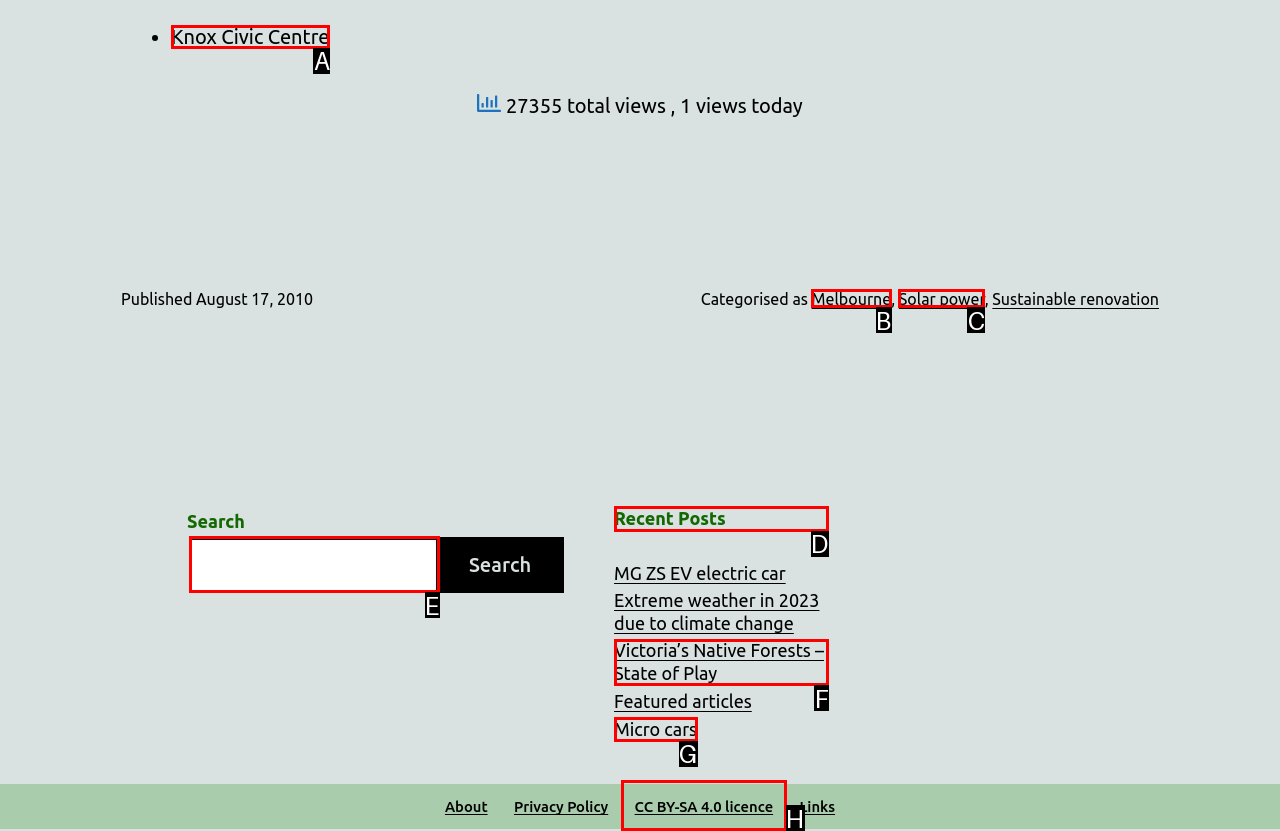Choose the letter of the option that needs to be clicked to perform the task: View recent posts. Answer with the letter.

D